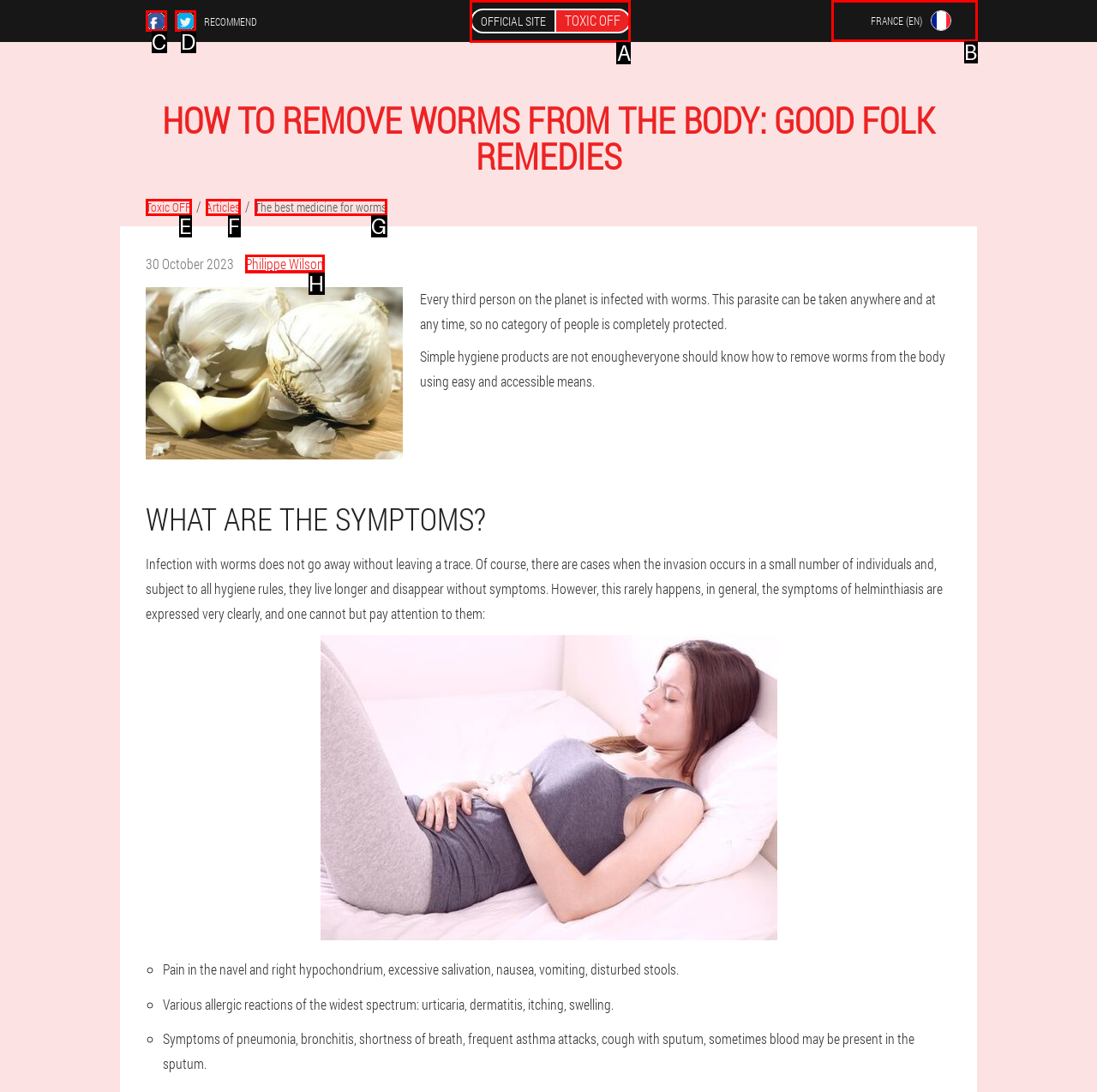Select the HTML element that matches the description: Articles. Provide the letter of the chosen option as your answer.

F